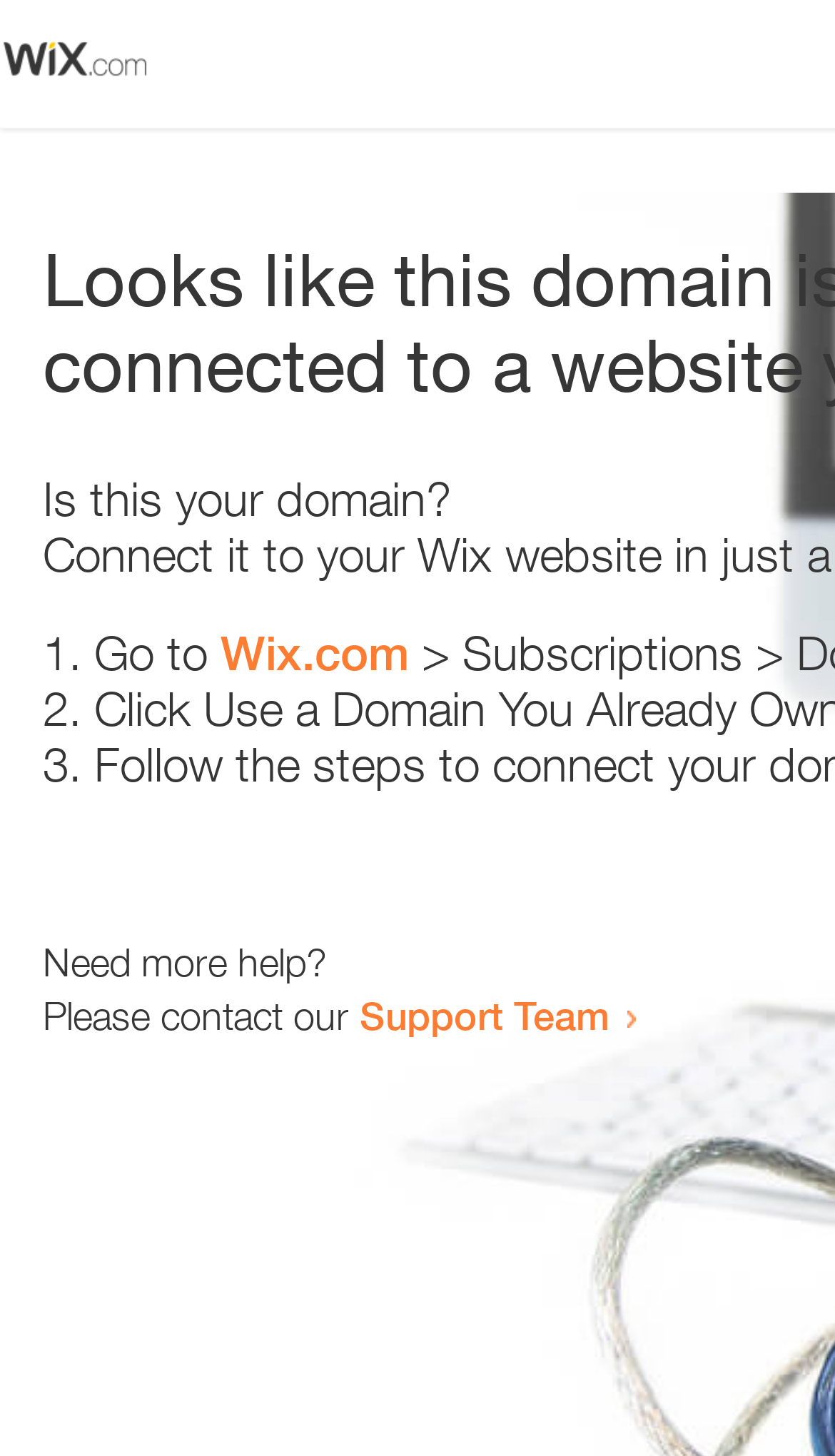Look at the image and write a detailed answer to the question: 
What is the domain in question?

The webpage contains a text 'Is this your domain?' which implies that the domain in question is the current one being viewed.